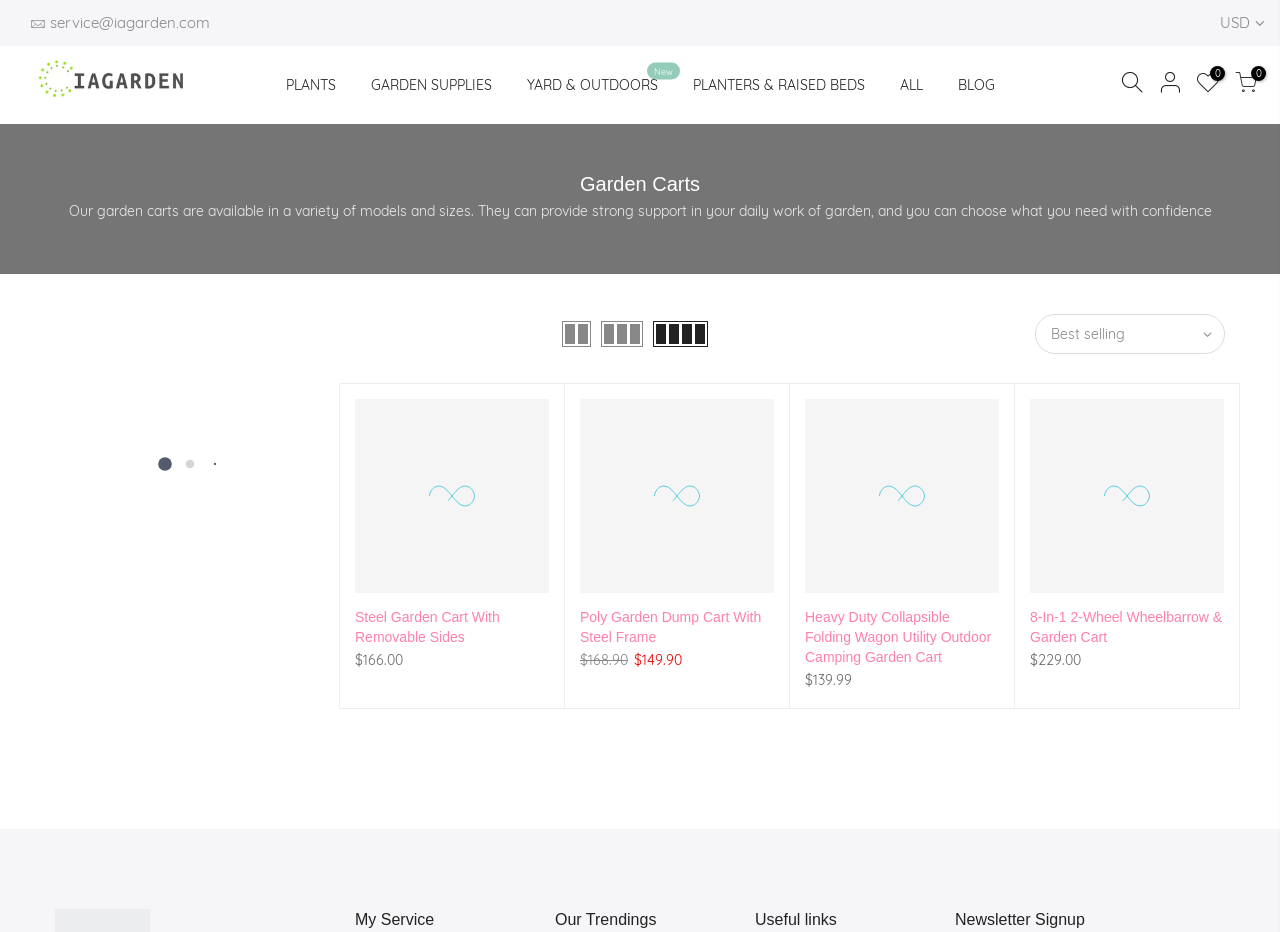What is the category of the 'YARD & OUTDOORS' link?
Using the image as a reference, give a one-word or short phrase answer.

GARDEN SUPPLIES